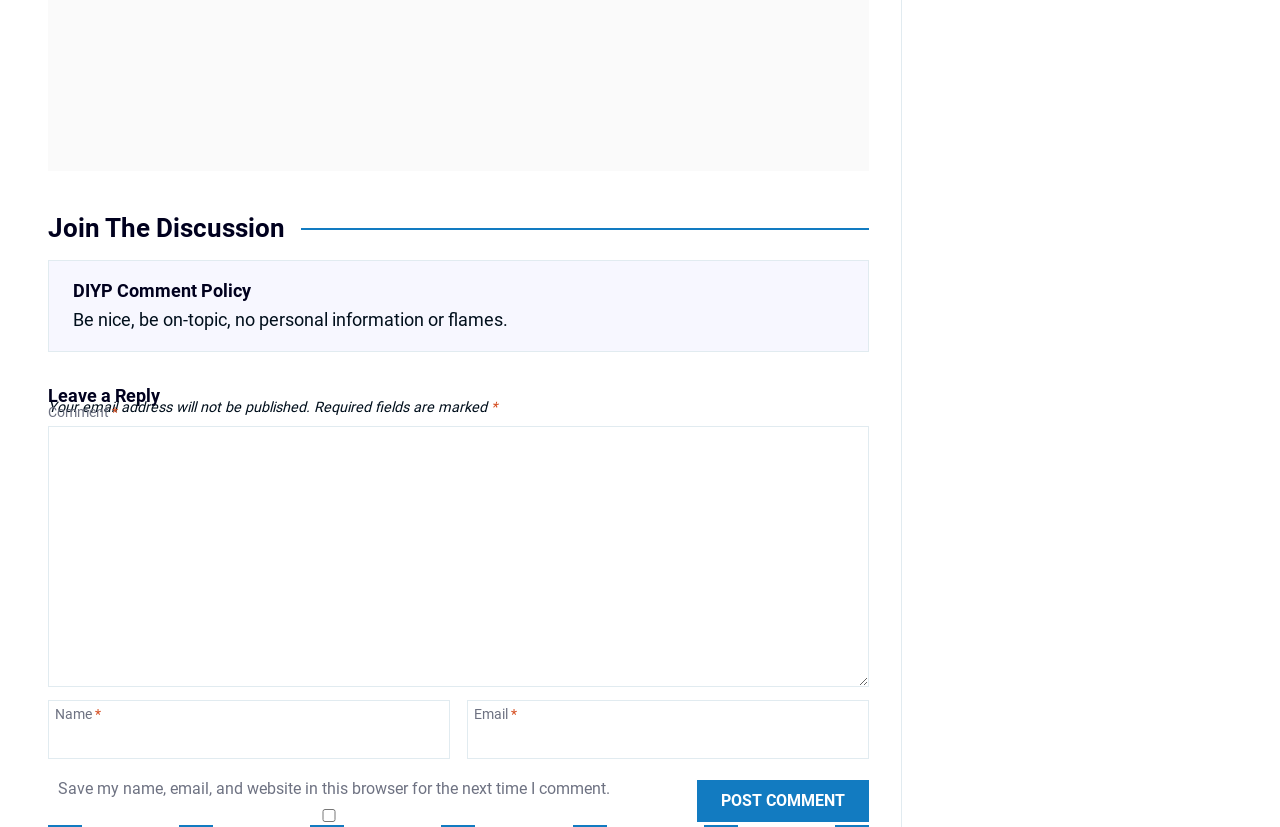What is the policy for commenting?
Look at the image and provide a short answer using one word or a phrase.

Be nice, on-topic, no personal info